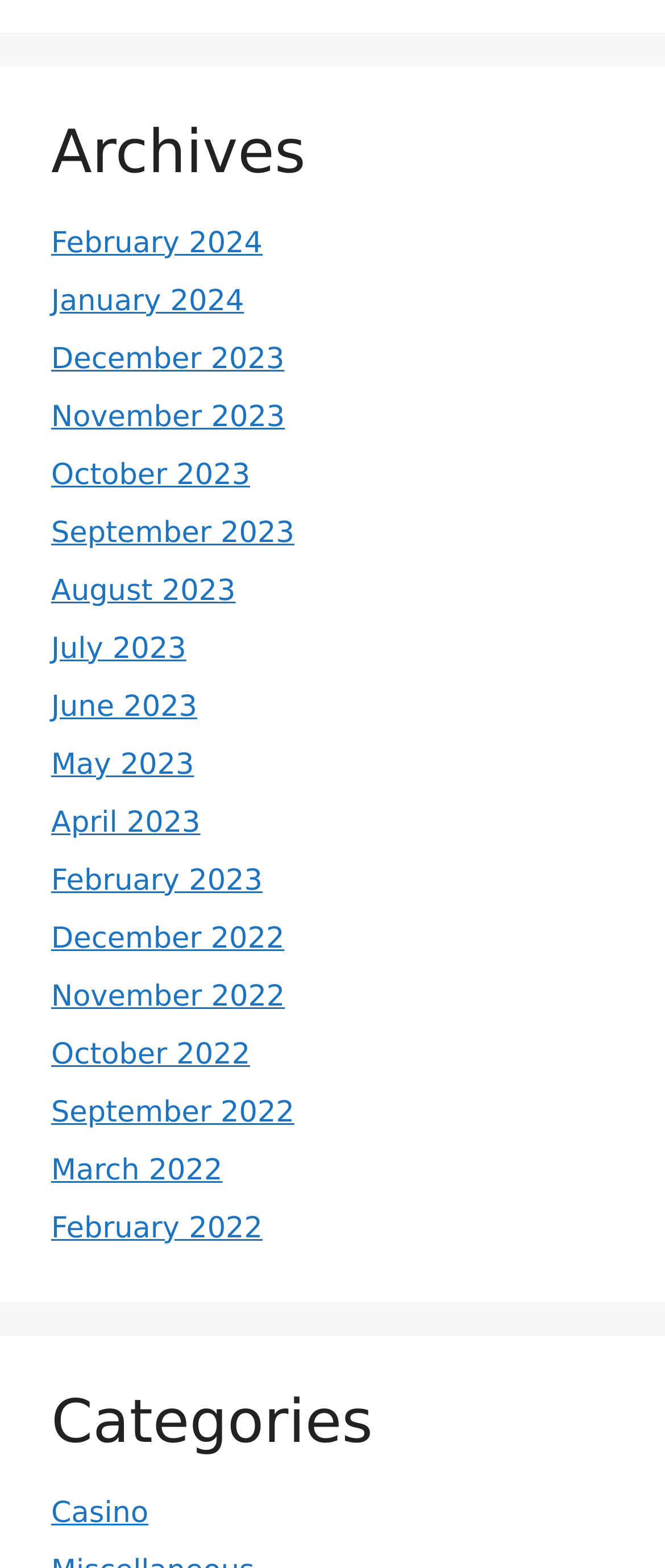What is the category of the link 'Casino'?
Look at the webpage screenshot and answer the question with a detailed explanation.

I looked at the link 'Casino' and its surrounding elements. The link is located under the 'Categories' heading, which indicates that 'Casino' is a category.